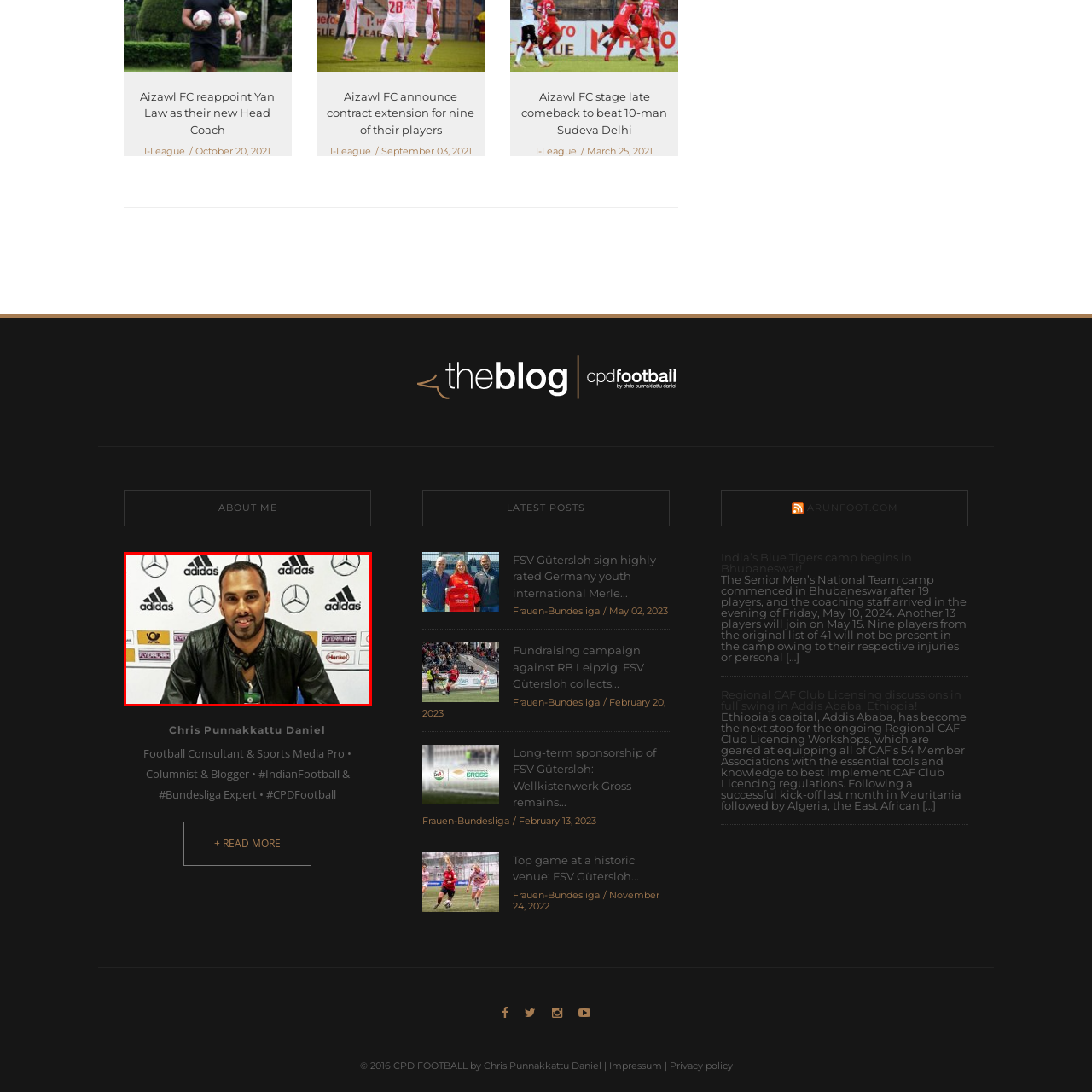What is Chris wearing?
Consider the details within the red bounding box and provide a thorough answer to the question.

The image shows Chris Punnakkattu Daniel wearing a stylish black leather jacket, which conveys a sense of confidence and professionalism in a sports environment.